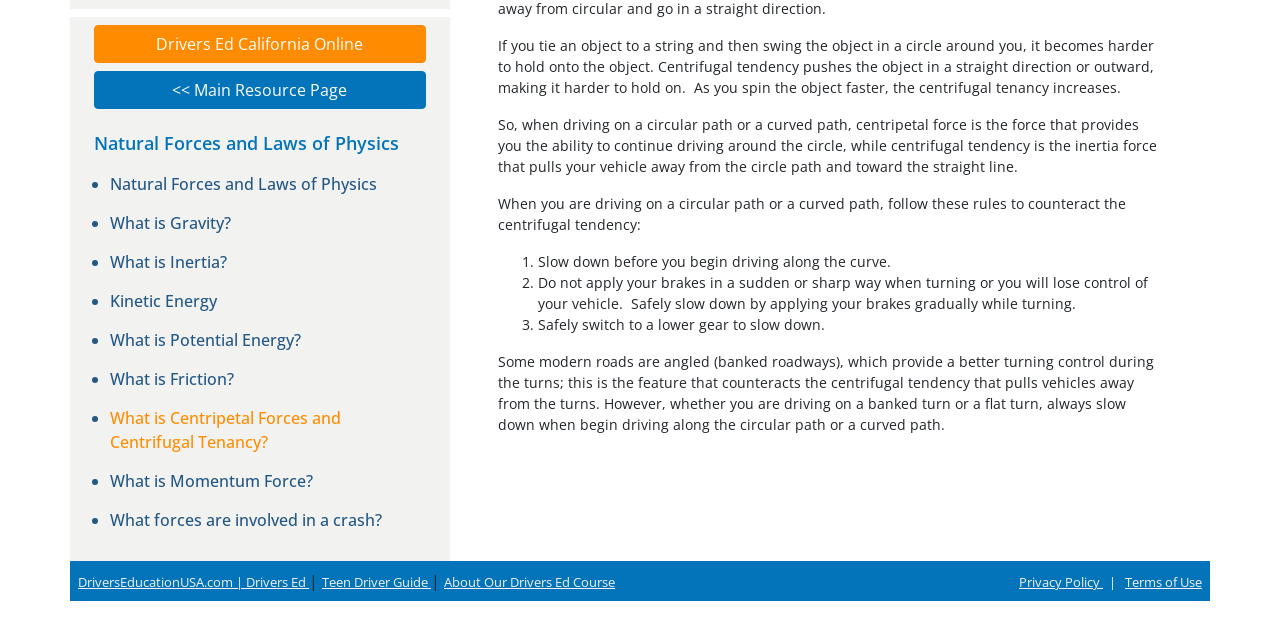Please find the bounding box coordinates (top-left x, top-left y, bottom-right x, bottom-right y) in the screenshot for the UI element described as follows: What is Momentum Force?

[0.086, 0.719, 0.245, 0.777]